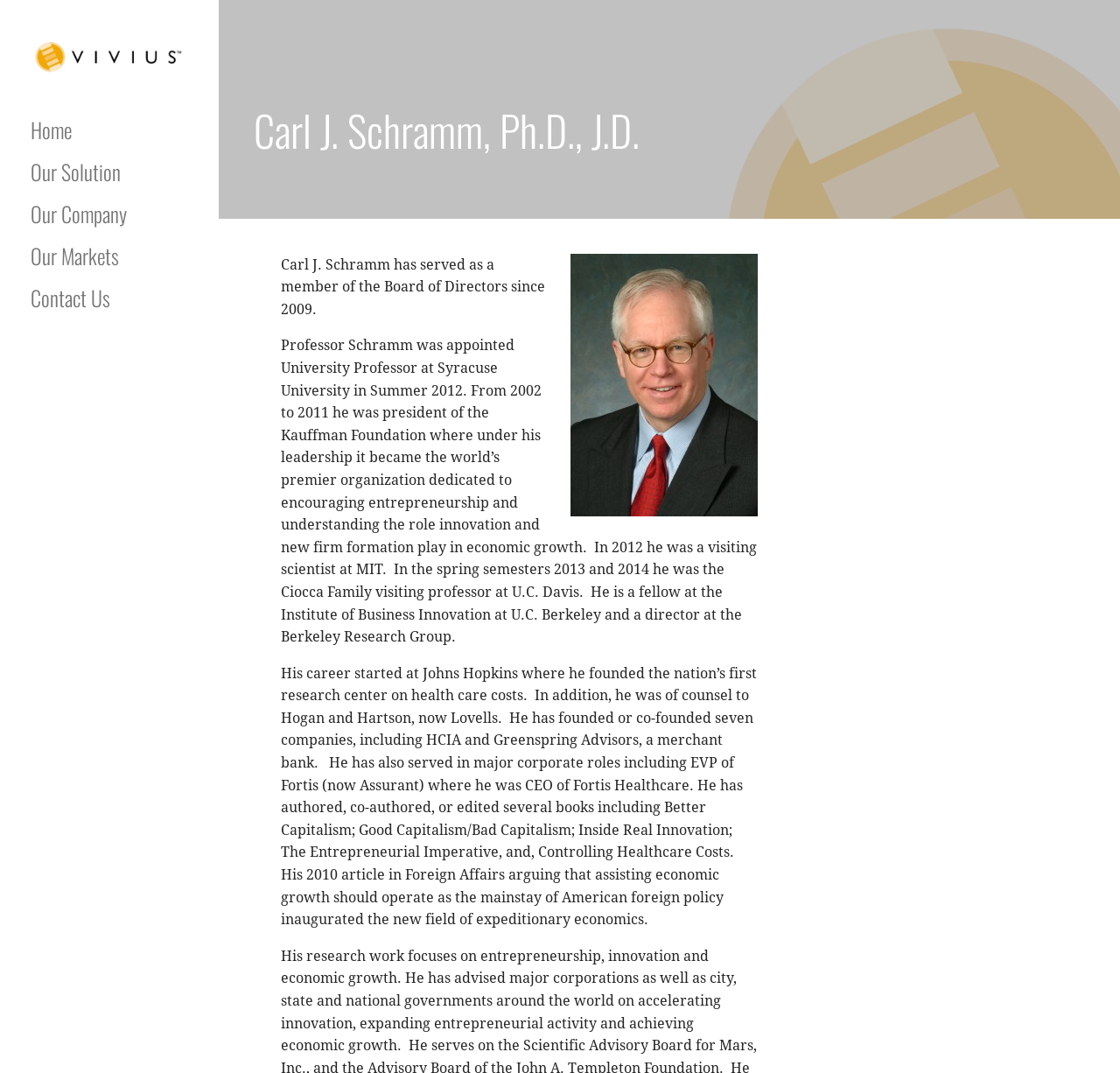Give a detailed explanation of the elements present on the webpage.

The webpage is about Carl J. Schramm, Ph.D., J.D., and it appears to be a personal profile or biography page. At the top left, there is a link to "Vivius" accompanied by a small image with the same name. Next to it, there is a larger heading "VIVIUS" which is also a link. 

Below these elements, there is a navigation menu with five links: "Home", "Our Solution", "Our Company", "Our Markets", and "Contact Us". These links are aligned to the left and stacked vertically.

On the right side of the page, there is a section dedicated to Carl J. Schramm. It starts with a heading bearing his name, followed by a large image of him. Below the image, there are three paragraphs of text describing his background, experience, and achievements. The text is divided into three blocks, with the first block describing his role as a member of the Board of Directors, the second block detailing his academic and professional experience, and the third block listing his entrepreneurial ventures and publications.